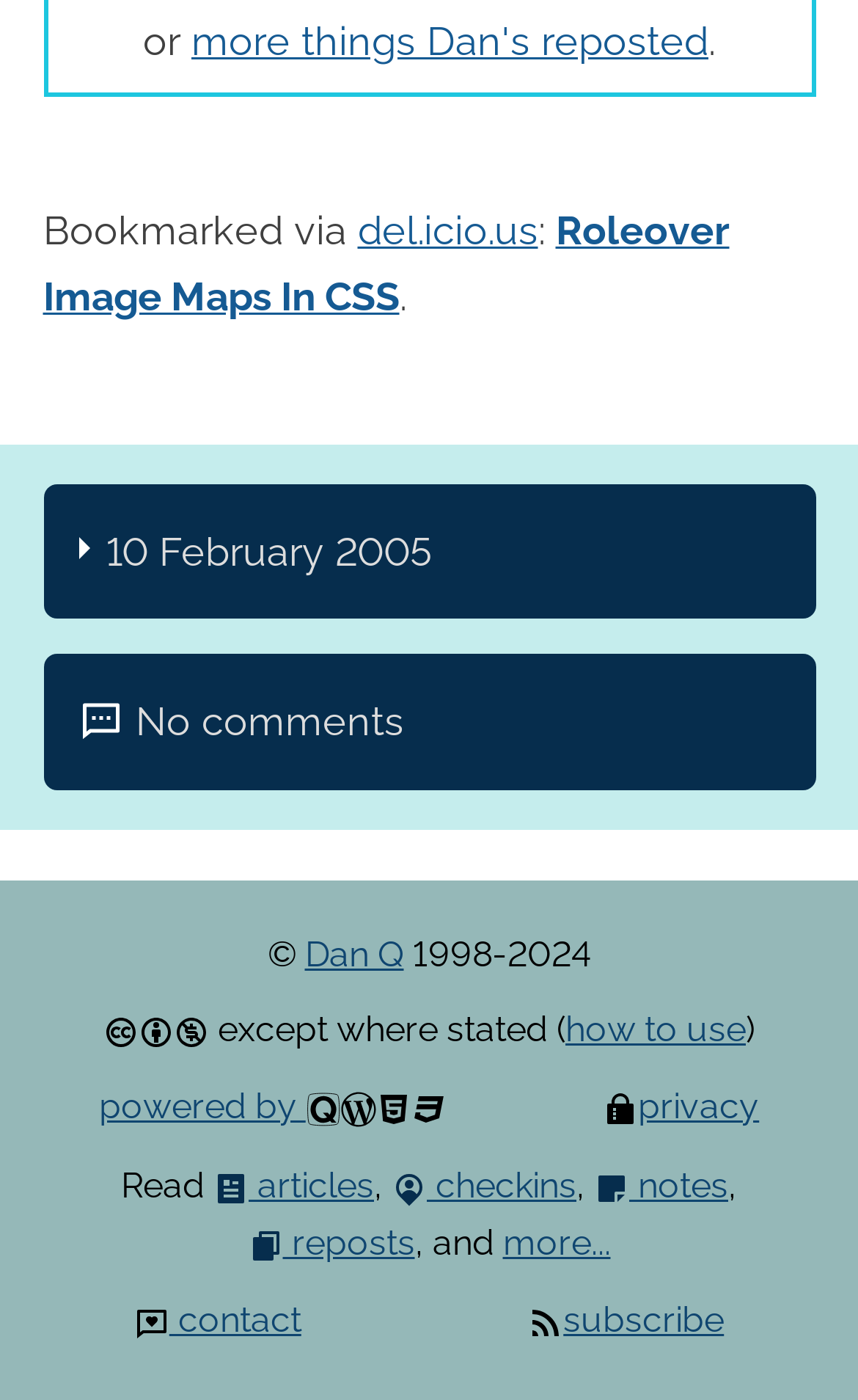What is the platform used to power the website?
Refer to the image and provide a one-word or short phrase answer.

Bloq WordPress